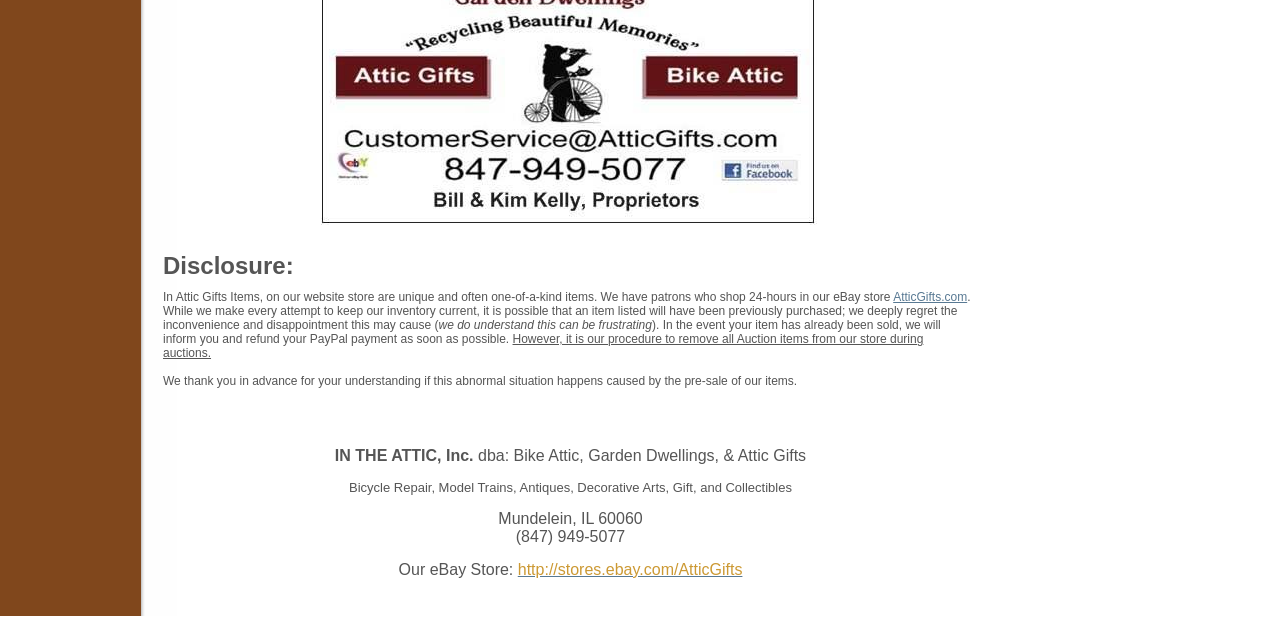What happens if an item is sold before the customer's purchase is processed?
Answer the question with a detailed and thorough explanation.

The answer can be found in the first LayoutTableCell element, where it mentions 'In the event your item has already been sold, we will inform you and refund your PayPal payment as soon as possible'. This indicates the course of action taken if an item is sold before the customer's purchase is processed.